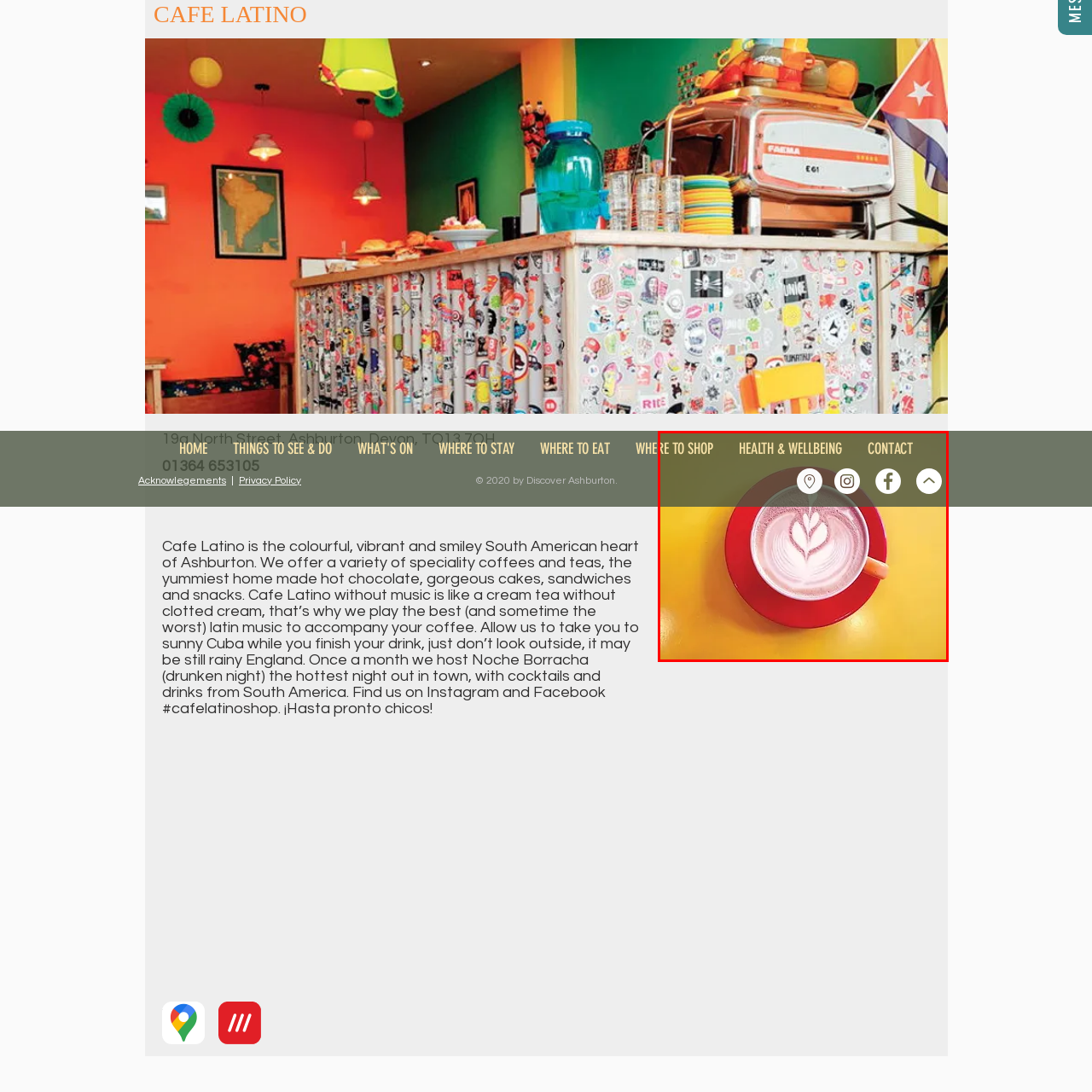What is the design on the coffee?
Please examine the image highlighted within the red bounding box and respond to the question using a single word or phrase based on the image.

Leaf design